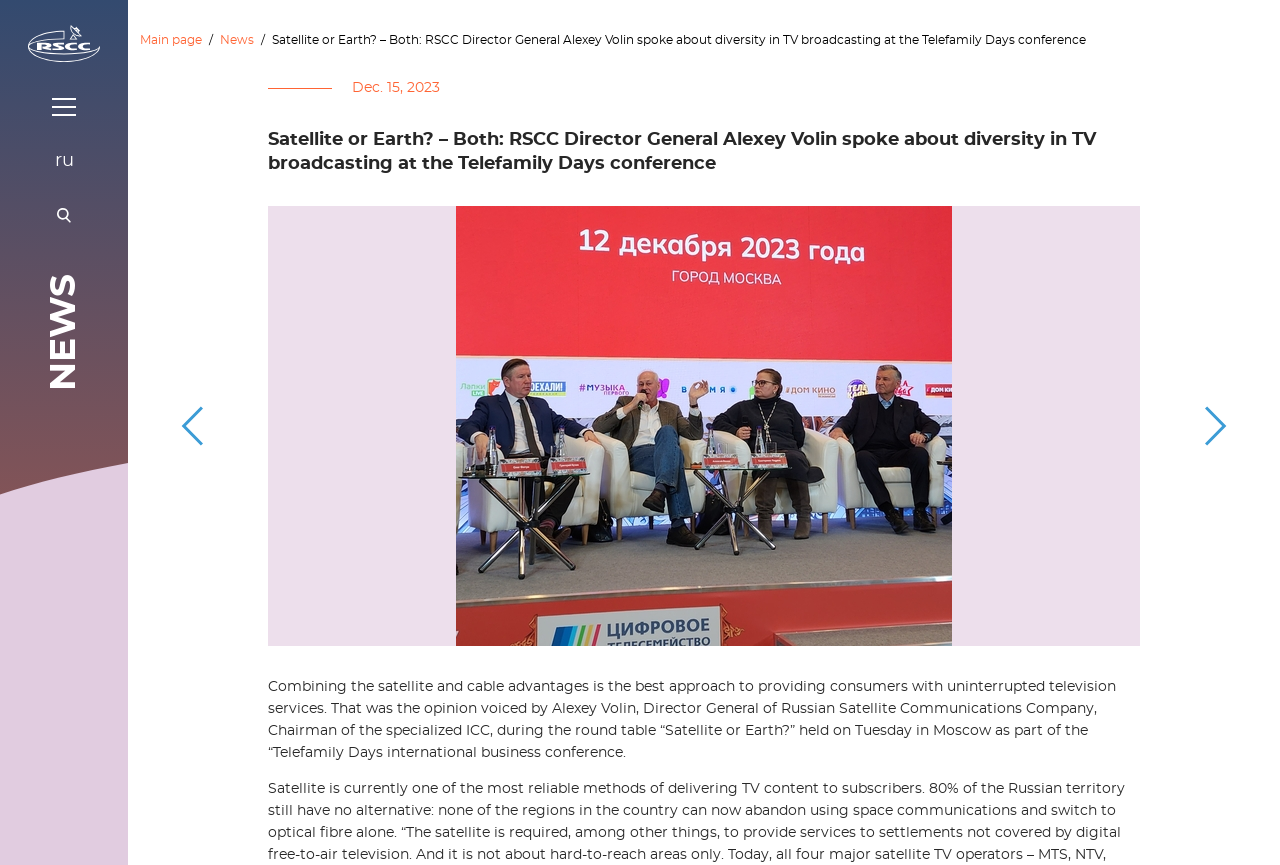Locate and extract the headline of this webpage.

Satellite or Earth? – Both: RSCC Director General Alexey Volin spoke about diversity in TV broadcasting at the Telefamily Days conference